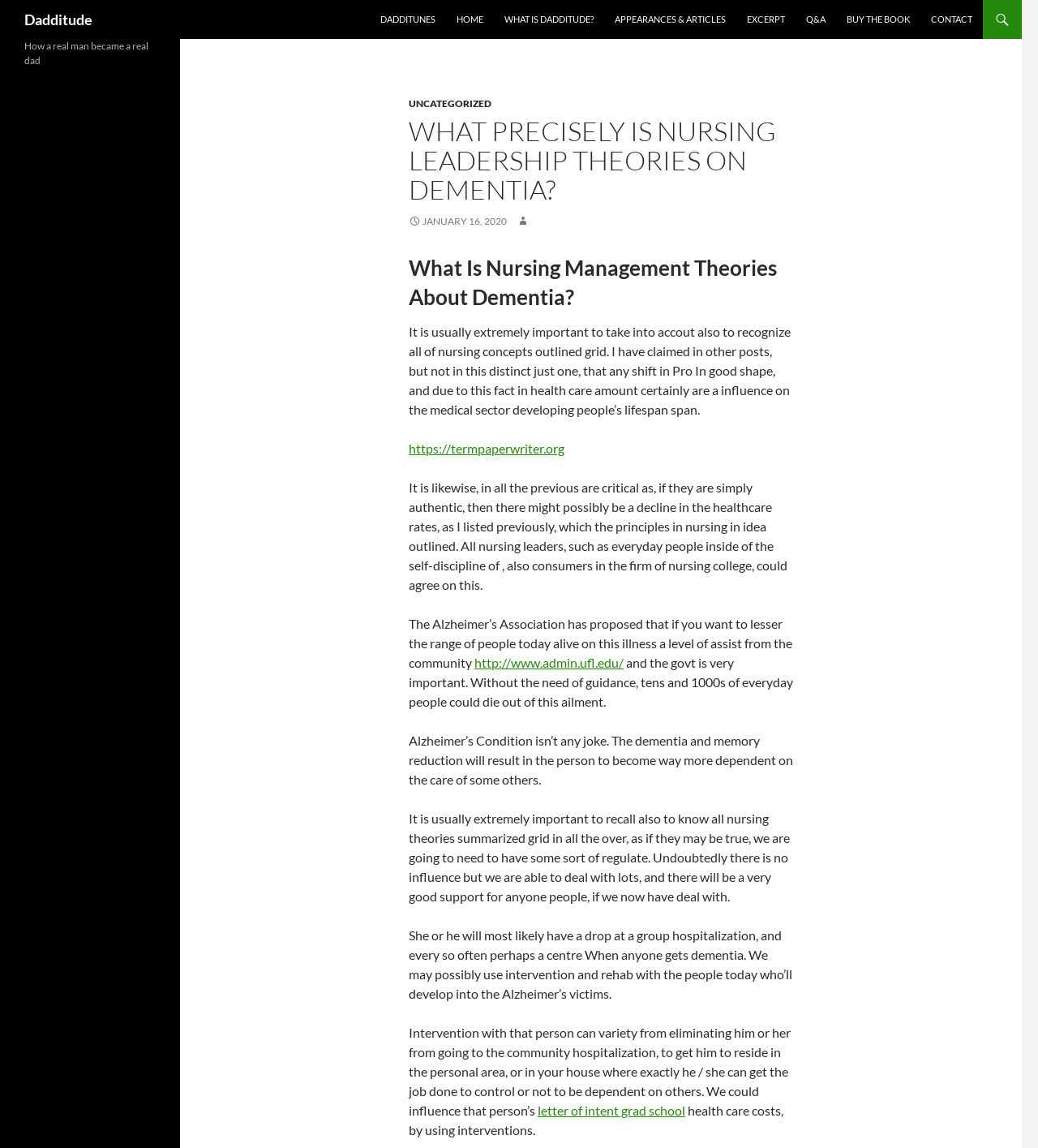Respond to the following query with just one word or a short phrase: 
What is the role of the community in managing dementia?

To provide support